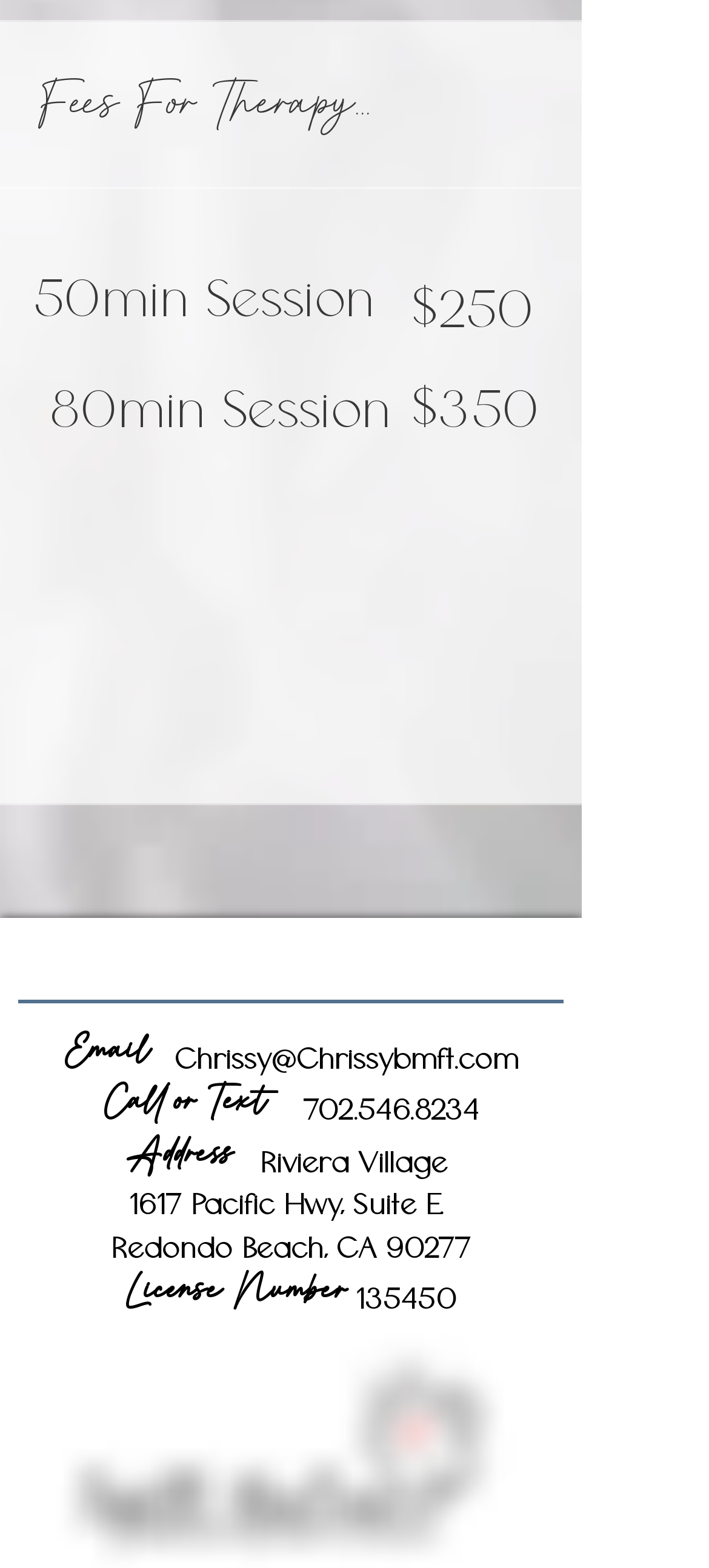Please locate the clickable area by providing the bounding box coordinates to follow this instruction: "Click the LinkedIn icon".

[0.479, 0.597, 0.544, 0.626]